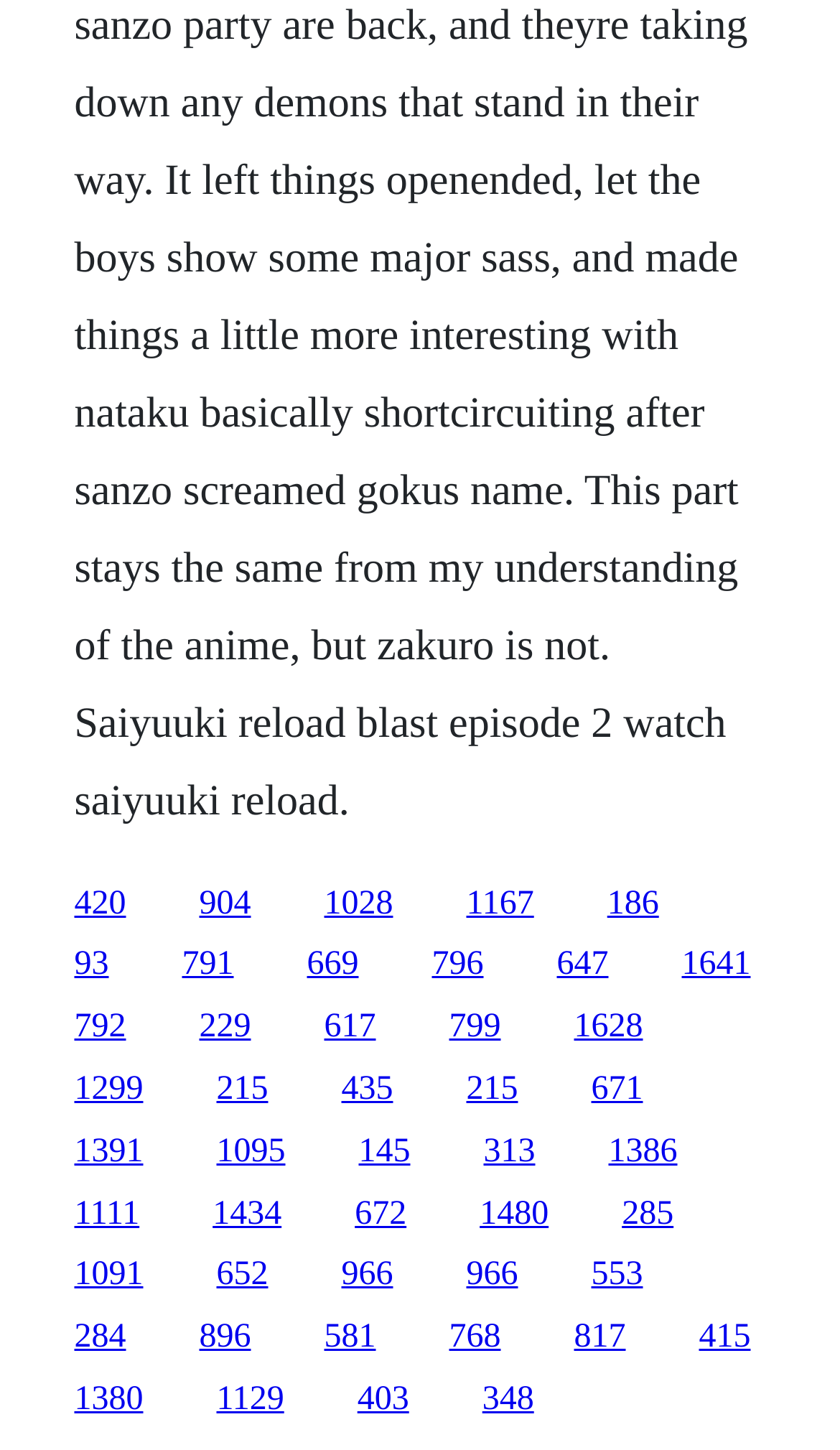Find the bounding box of the element with the following description: "669". The coordinates must be four float numbers between 0 and 1, formatted as [left, top, right, bottom].

[0.365, 0.653, 0.427, 0.678]